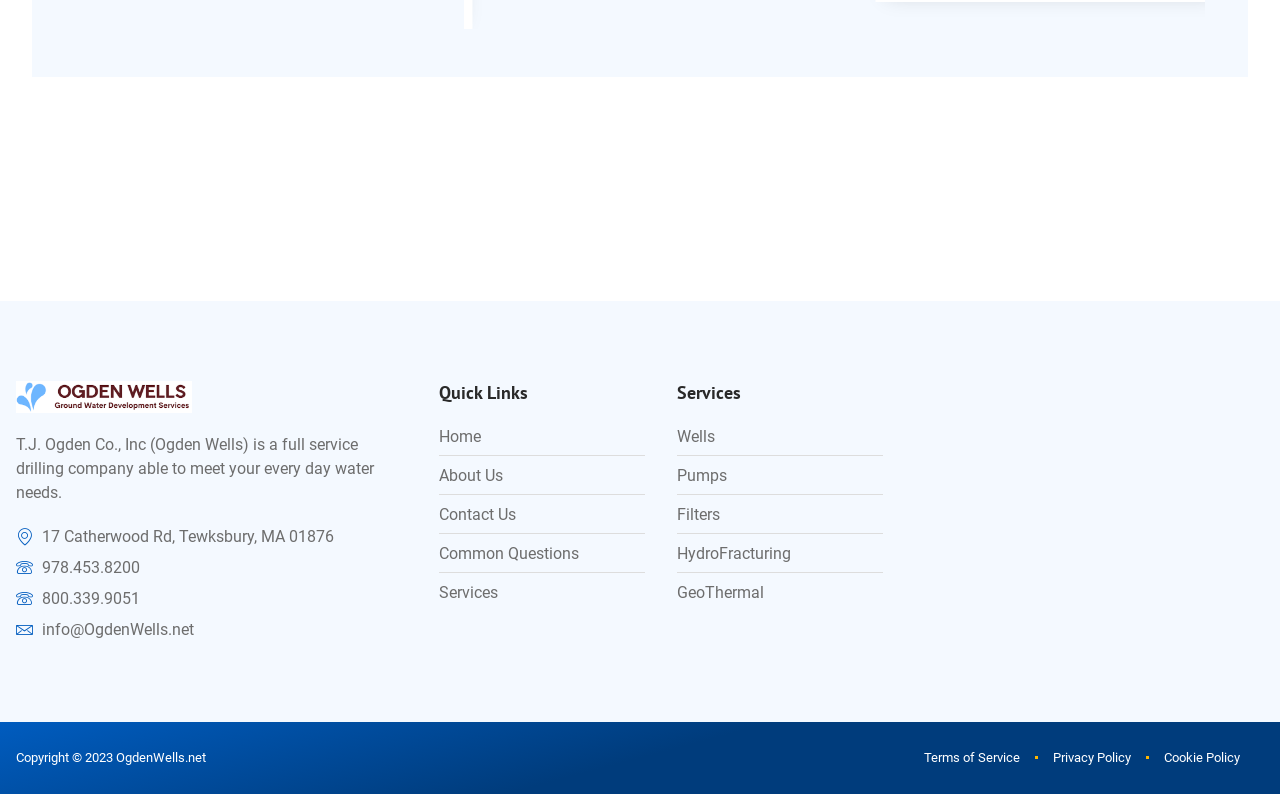Locate the bounding box for the described UI element: "Terms of Service". Ensure the coordinates are four float numbers between 0 and 1, formatted as [left, top, right, bottom].

[0.722, 0.939, 0.797, 0.969]